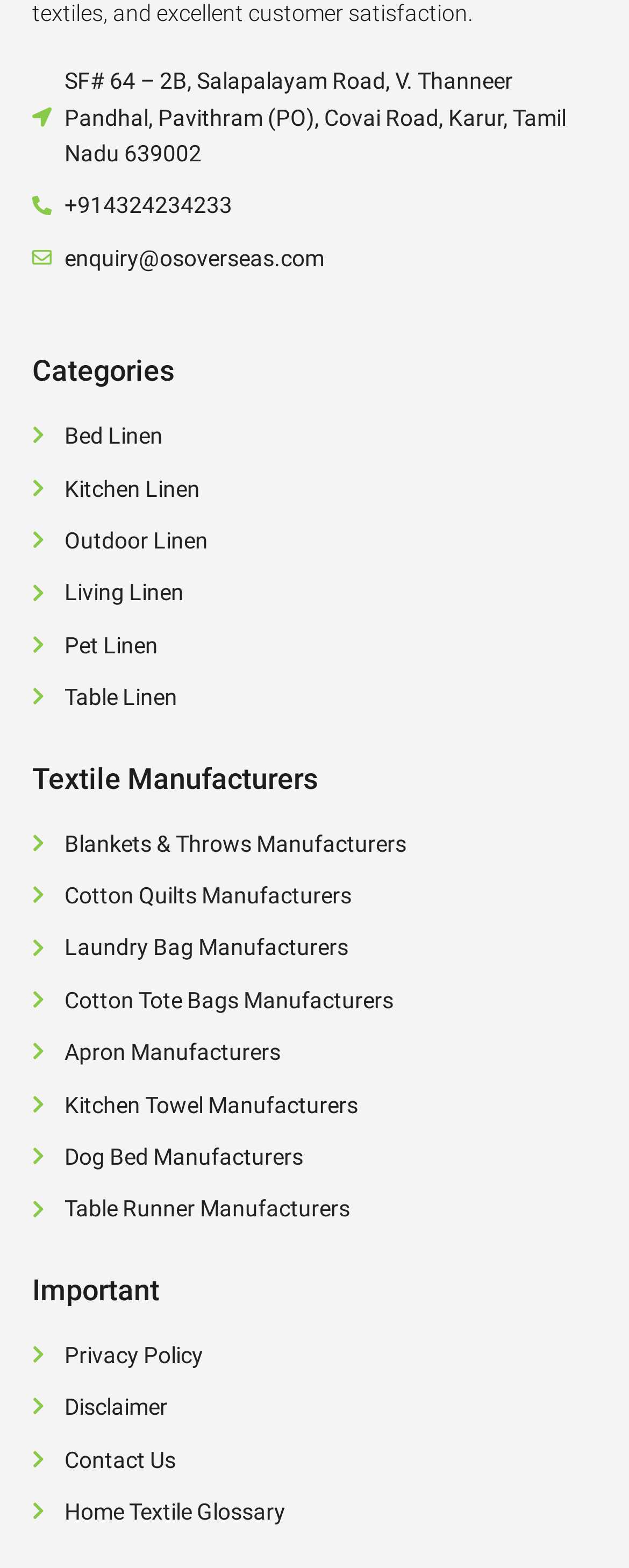Using details from the image, please answer the following question comprehensively:
What categories of products are listed on the webpage?

The webpage lists various categories of products, which are Bed Linen, Kitchen Linen, Outdoor Linen, Living Linen, Pet Linen, and Table Linen. These categories are listed under the 'Categories' heading.